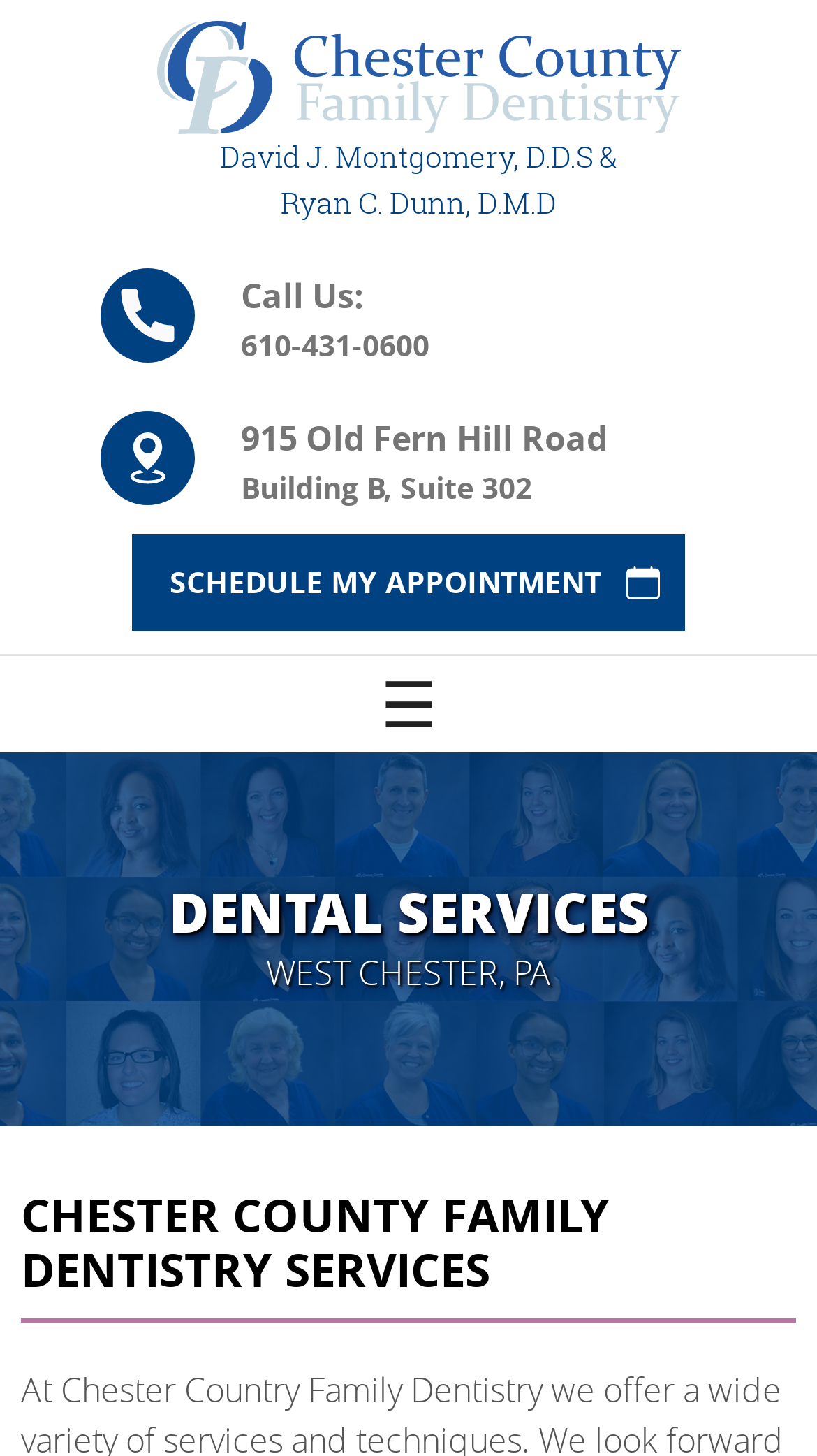What is the phone number to call?
Please respond to the question with a detailed and thorough explanation.

I found the phone number by looking at the link element with the text 'icon of a phone Call Us: 610-431-0600' and extracting the phone number from it.